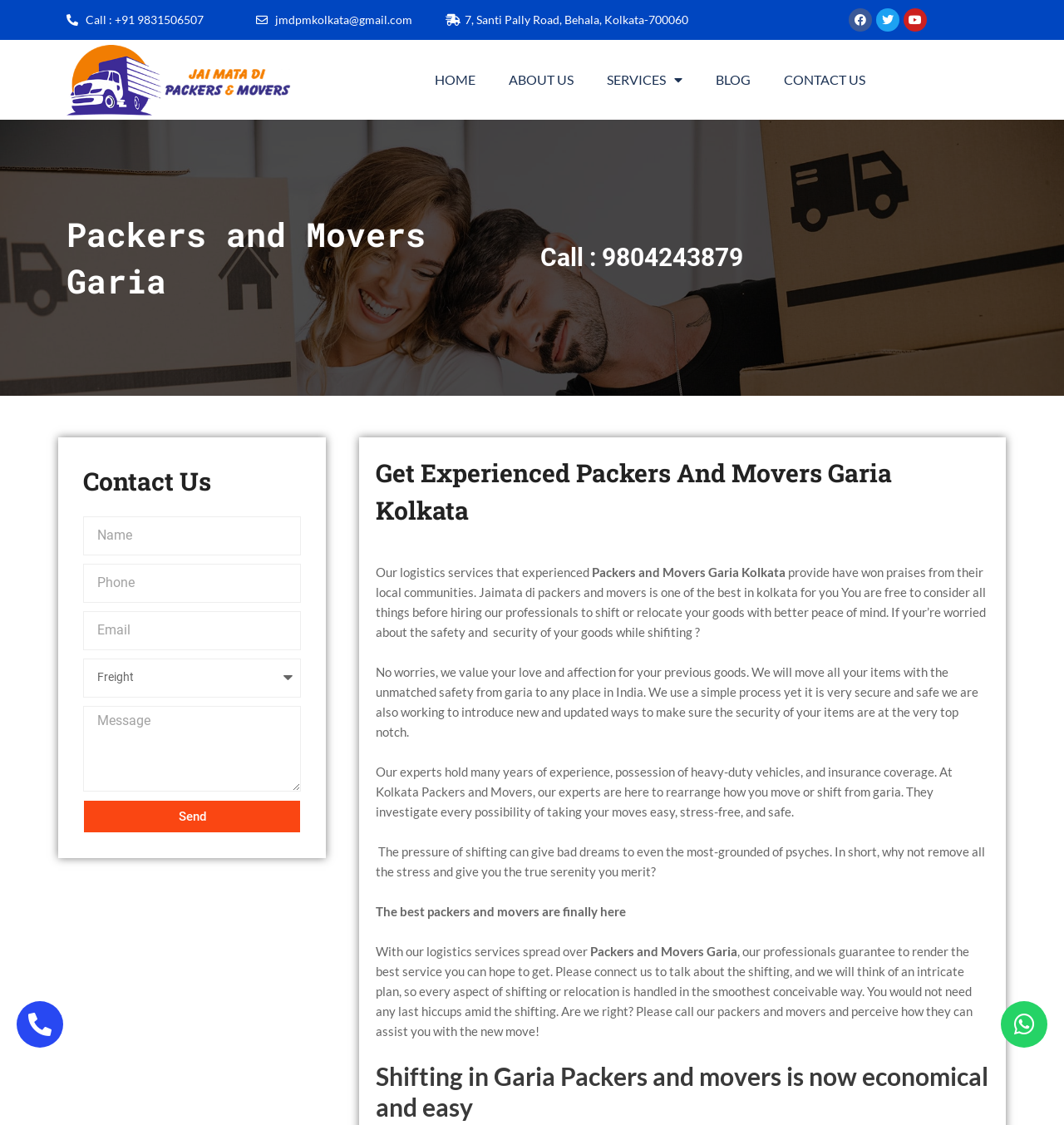Highlight the bounding box coordinates of the region I should click on to meet the following instruction: "Send a message".

[0.078, 0.711, 0.283, 0.741]